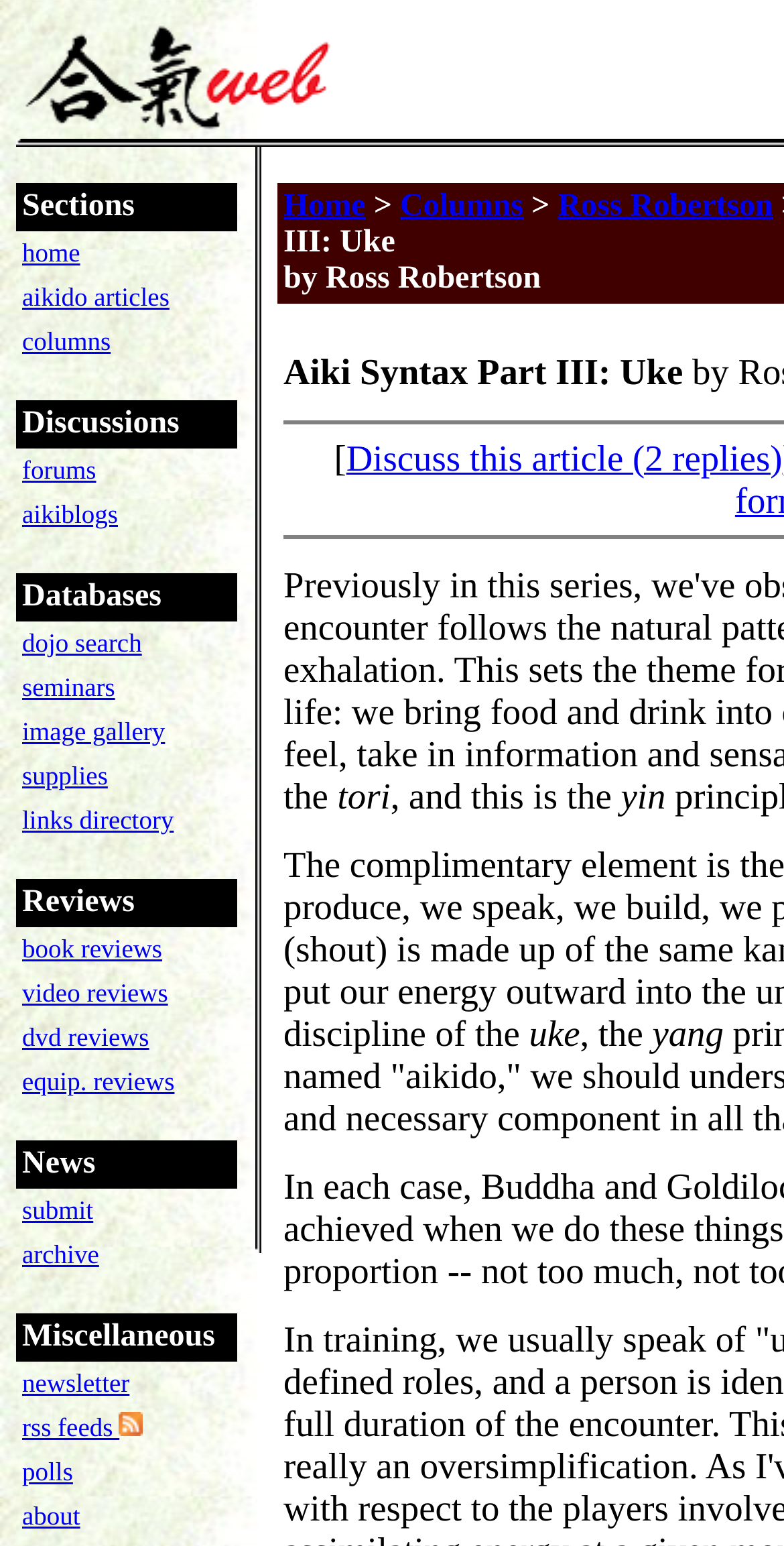Please provide a comprehensive answer to the question based on the screenshot: What is the purpose of the 'submit' link?

The 'submit' link is located in the 'News' section, suggesting that its purpose is to allow users to submit news related to Aikido.